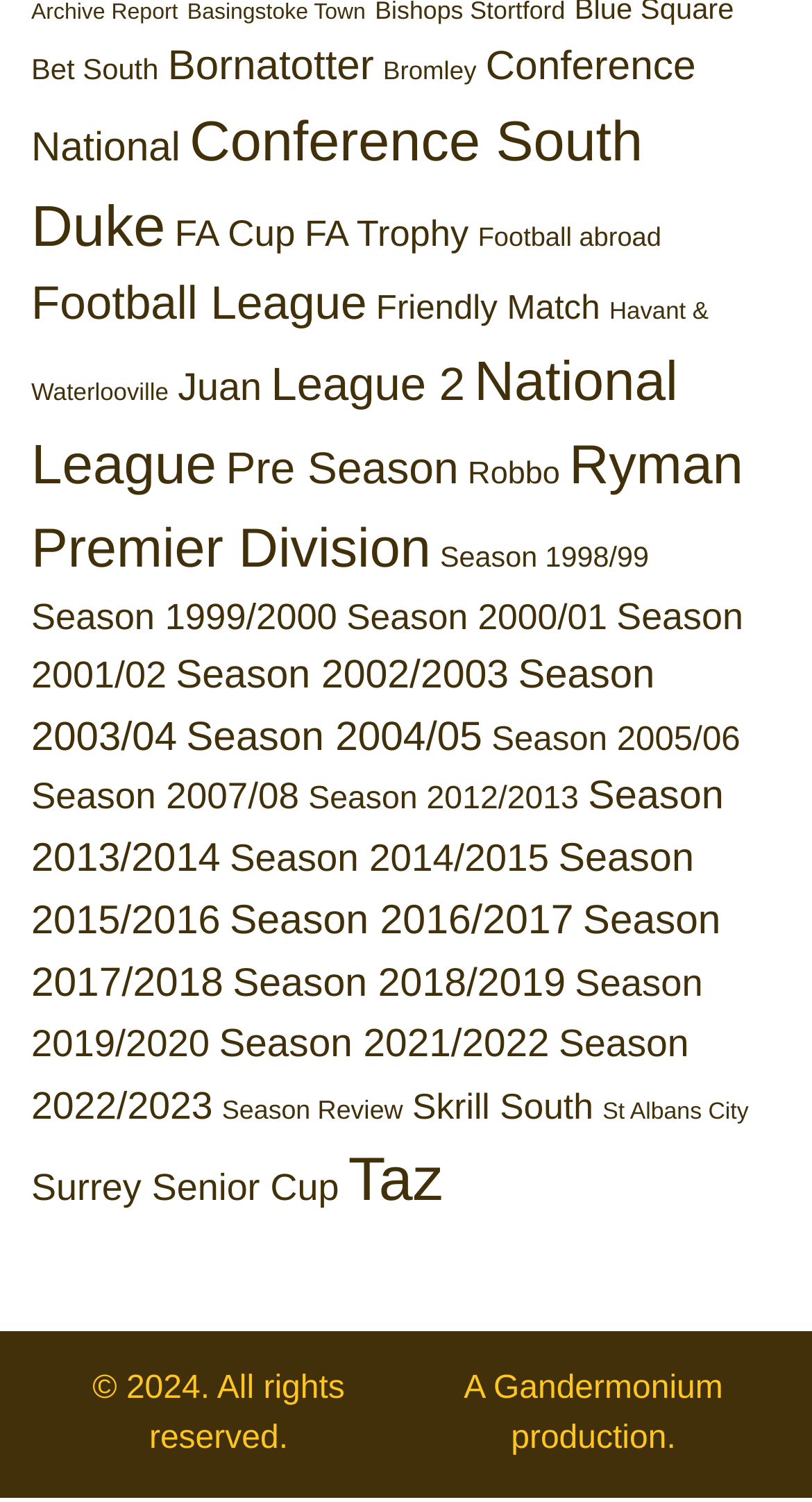Determine the bounding box coordinates of the region that needs to be clicked to achieve the task: "Check Season 2022/2023".

[0.038, 0.68, 0.848, 0.75]